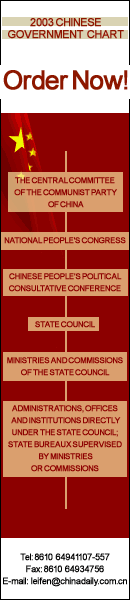What is the purpose of the contact information?
Refer to the screenshot and deliver a thorough answer to the question presented.

The contact information, including a phone number, fax number, and email address, is provided at the bottom of the chart. This suggests that the creators of the chart want to encourage interested parties to reach out to them for more information or to place an order, as indicated by the 'Order Now!' header at the top.